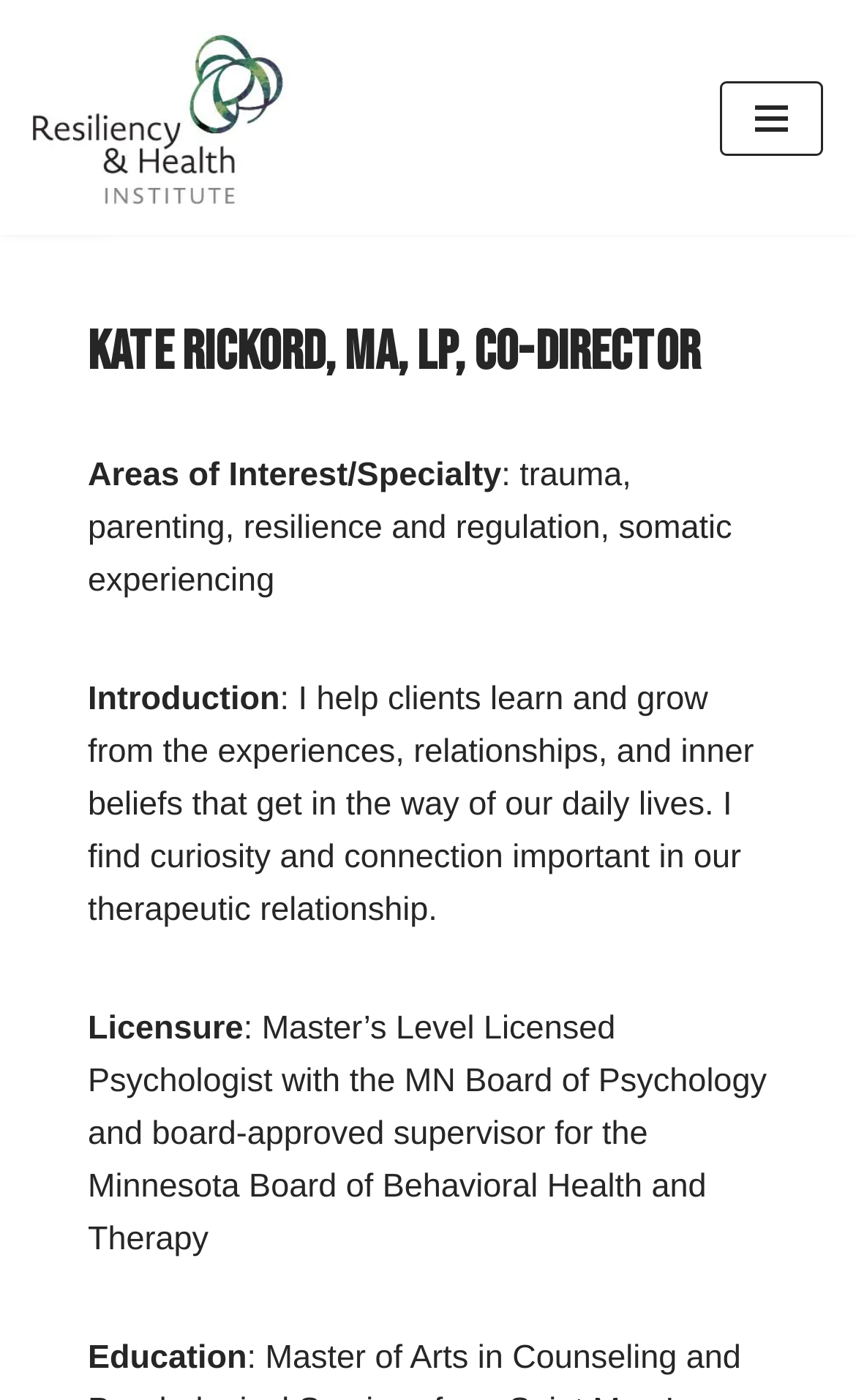Using the information from the screenshot, answer the following question thoroughly:
What is Kate Rickord's profession?

Based on the webpage, Kate Rickord's profession can be determined by looking at the licensure section, which states that she is a 'Master’s Level Licensed Psychologist with the MN Board of Psychology and board-approved supervisor for the Minnesota Board of Behavioral Health and Therapy'.